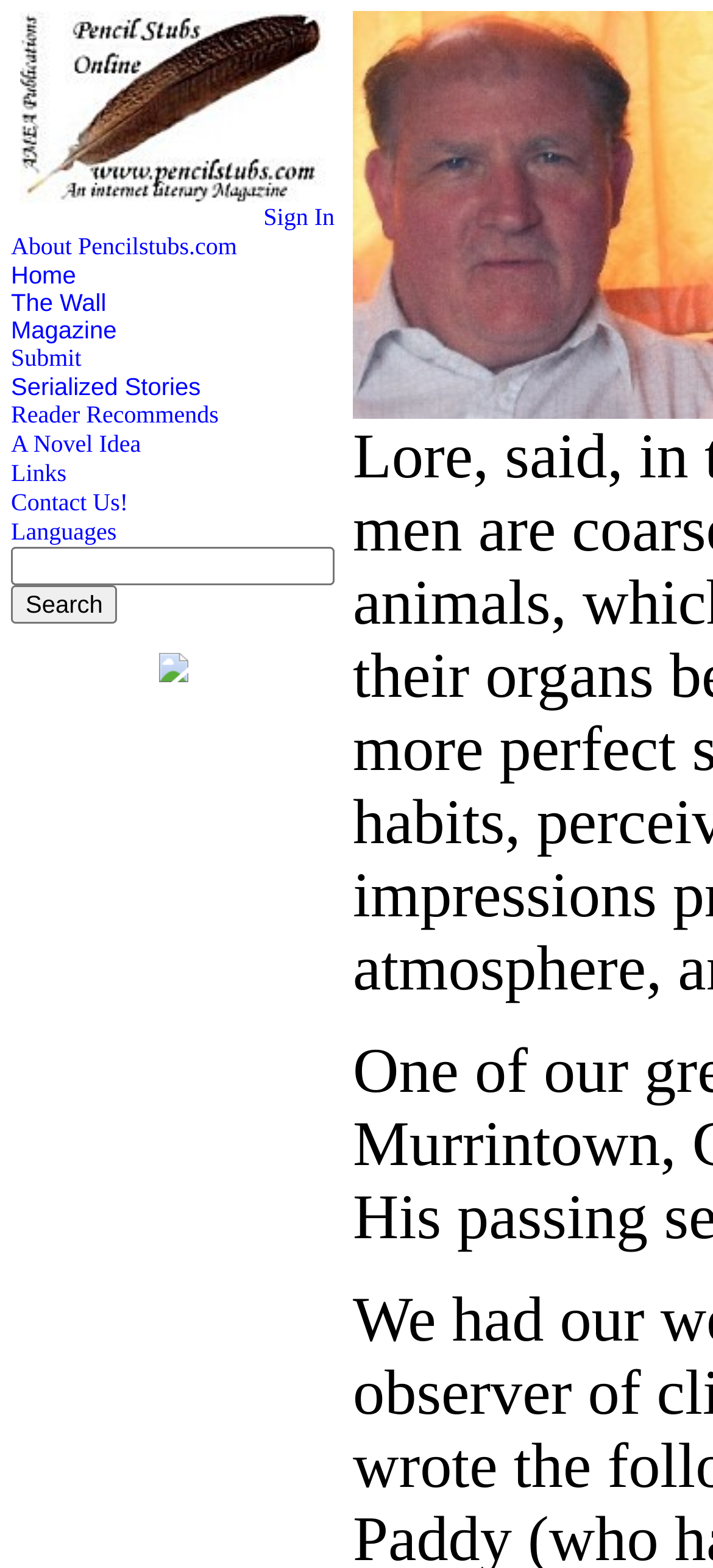Articulate a detailed summary of the webpage's content and design.

The webpage "Irish Eyes on Pencil Stubs Online" has a navigation menu at the top, spanning almost the entire width of the page. This menu consists of 13 links, including "Sign In", "About Pencilstubs.com", "Home", "The Wall", "Magazine", "Submit", "Serialized Stories", "Reader Recommends", "A Novel Idea", "Links", "Contact Us!", and "Languages". These links are arranged horizontally, with "Sign In" on the left and "Languages" on the right.

Below the navigation menu, there is a search bar with a text box and a "Search" button. The text box is not required to be filled in, and the "Search" button is located to the right of the text box.

On the top-right corner of the page, there is an image, and another image is located below the navigation menu, slightly to the right of the center.

The page also has a section with a single line of text, which is not descriptive.